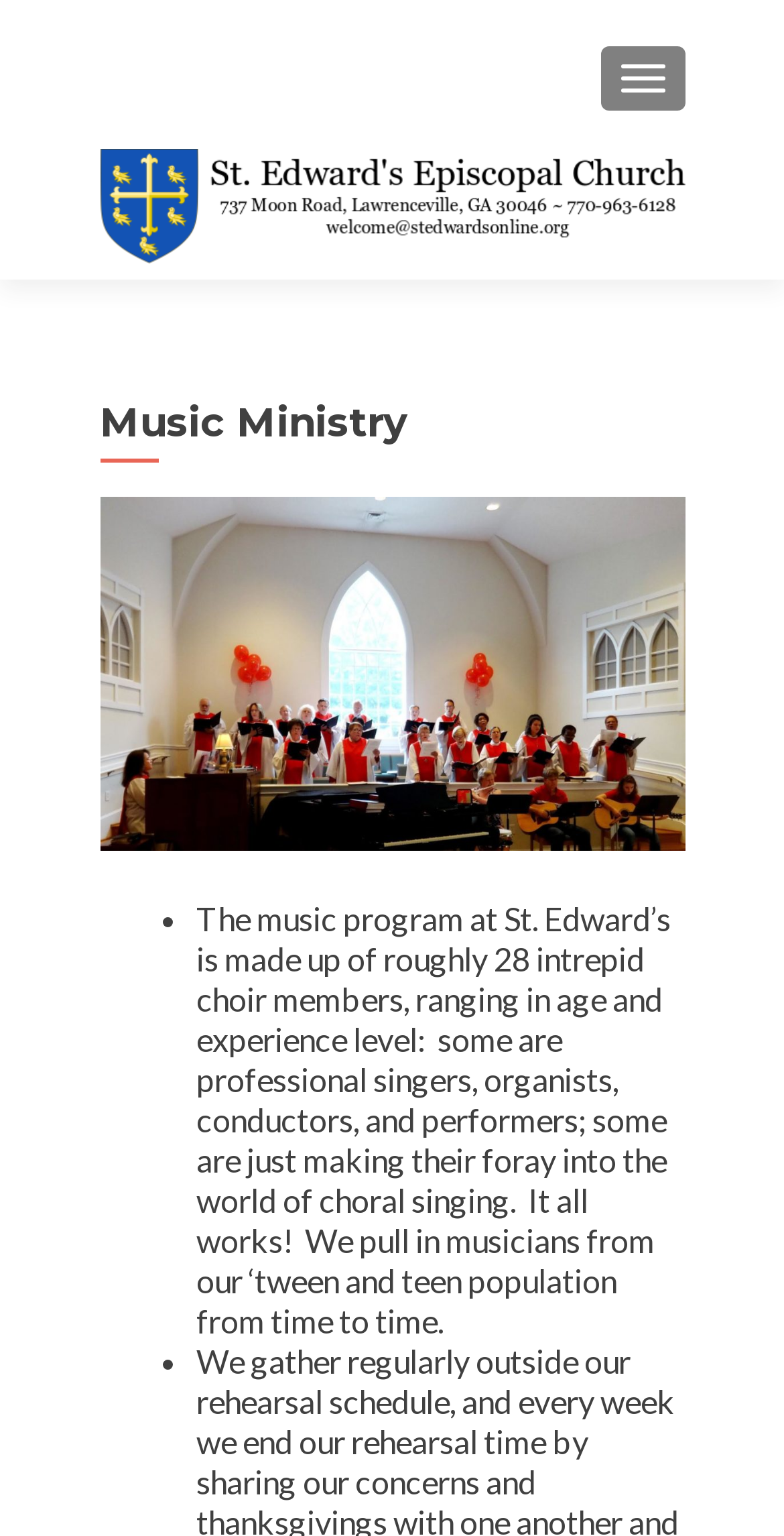Provide a short answer to the following question with just one word or phrase: How many list markers are there?

2